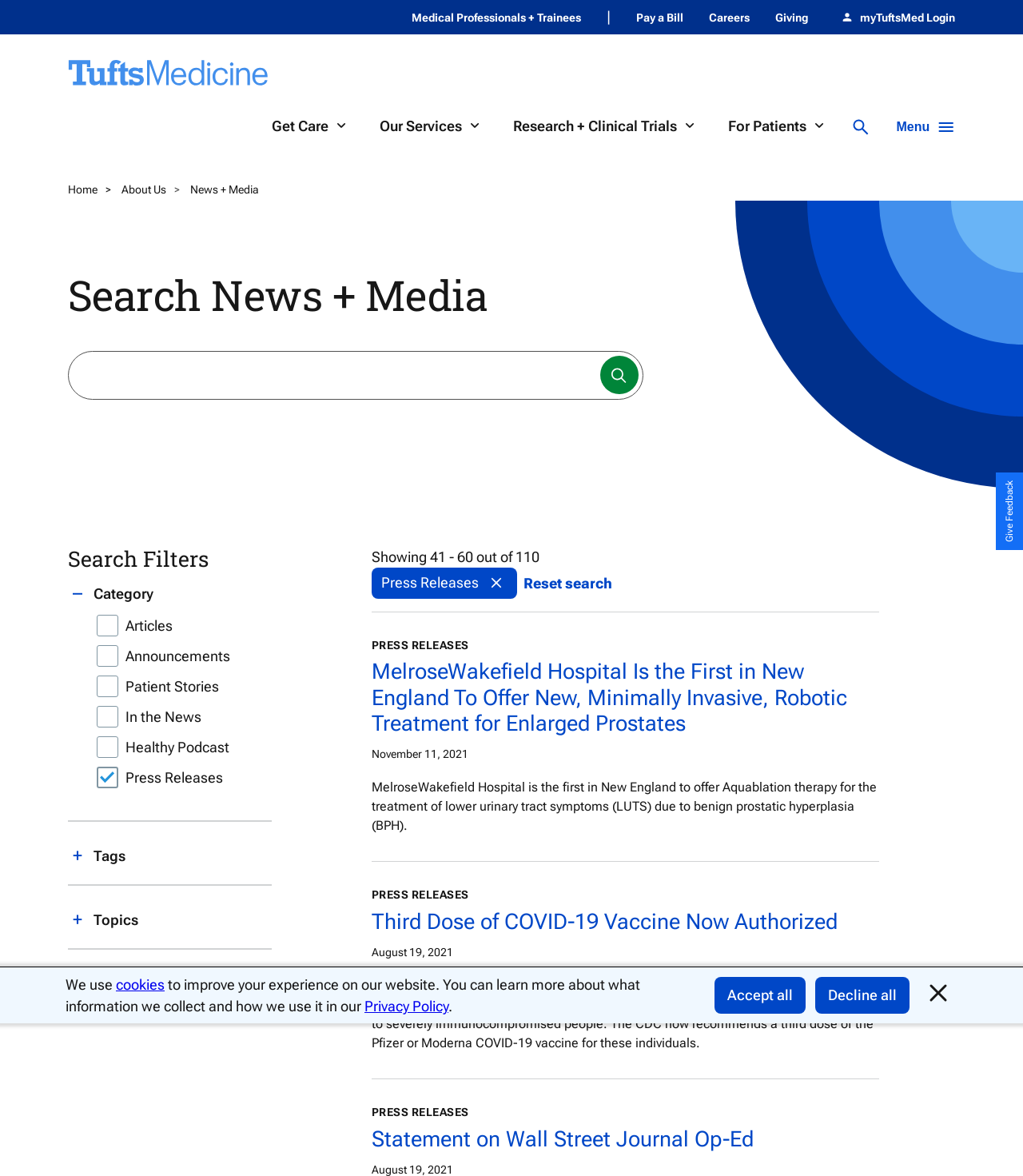Calculate the bounding box coordinates for the UI element based on the following description: "Press Releases". Ensure the coordinates are four float numbers between 0 and 1, i.e., [left, top, right, bottom].

[0.373, 0.486, 0.496, 0.505]